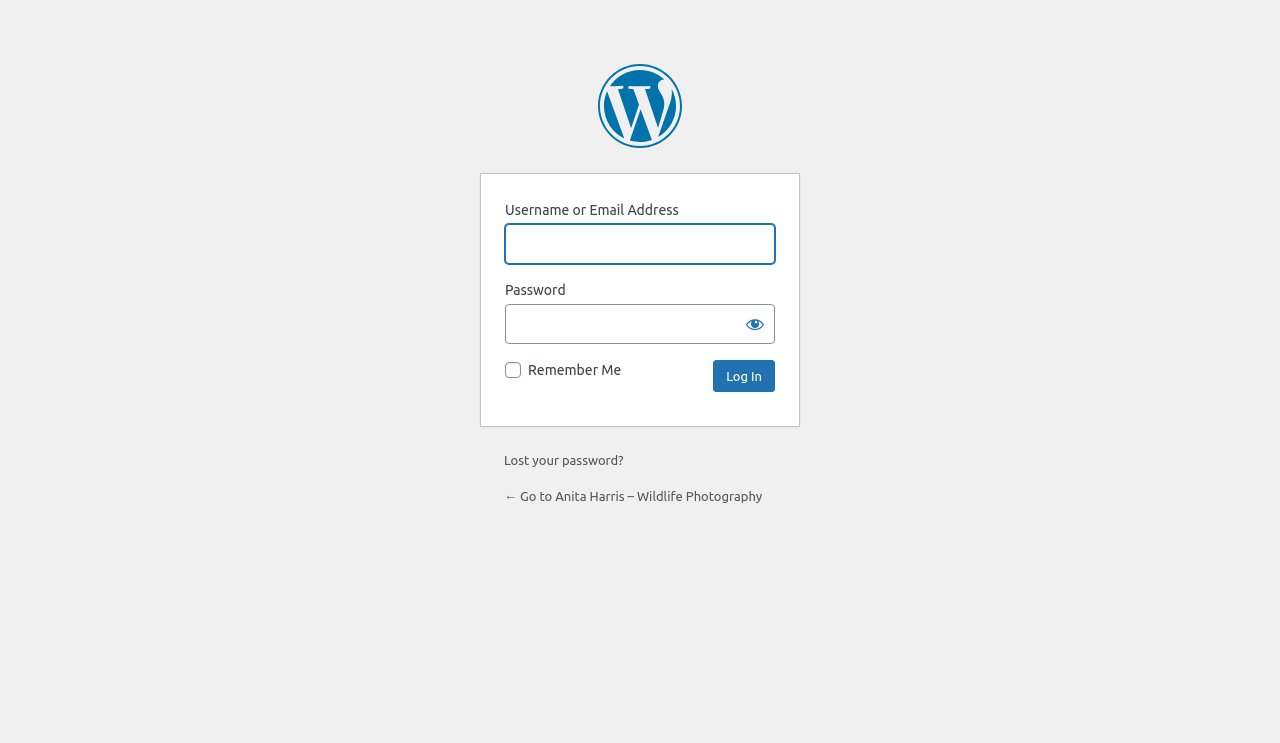Summarize the webpage in an elaborate manner.

The webpage is a login page for Anita Harris' Wildlife Photography website. At the top, there is a heading that reads "Powered by WordPress" with a link to WordPress. Below this, there is a section for logging in, which consists of two text boxes, one for entering a username or email address and another for entering a password. The username or email address text box is currently focused. 

To the right of the password text box, there is a "Show password" button. Below the password text box, there is a checkbox labeled "Remember Me" that is currently unchecked. 

Next to the "Remember Me" checkbox, there is a "Log In" button. Below the login section, there are two links: "Lost your password?" and "← Go to Anita Harris – Wildlife Photography".